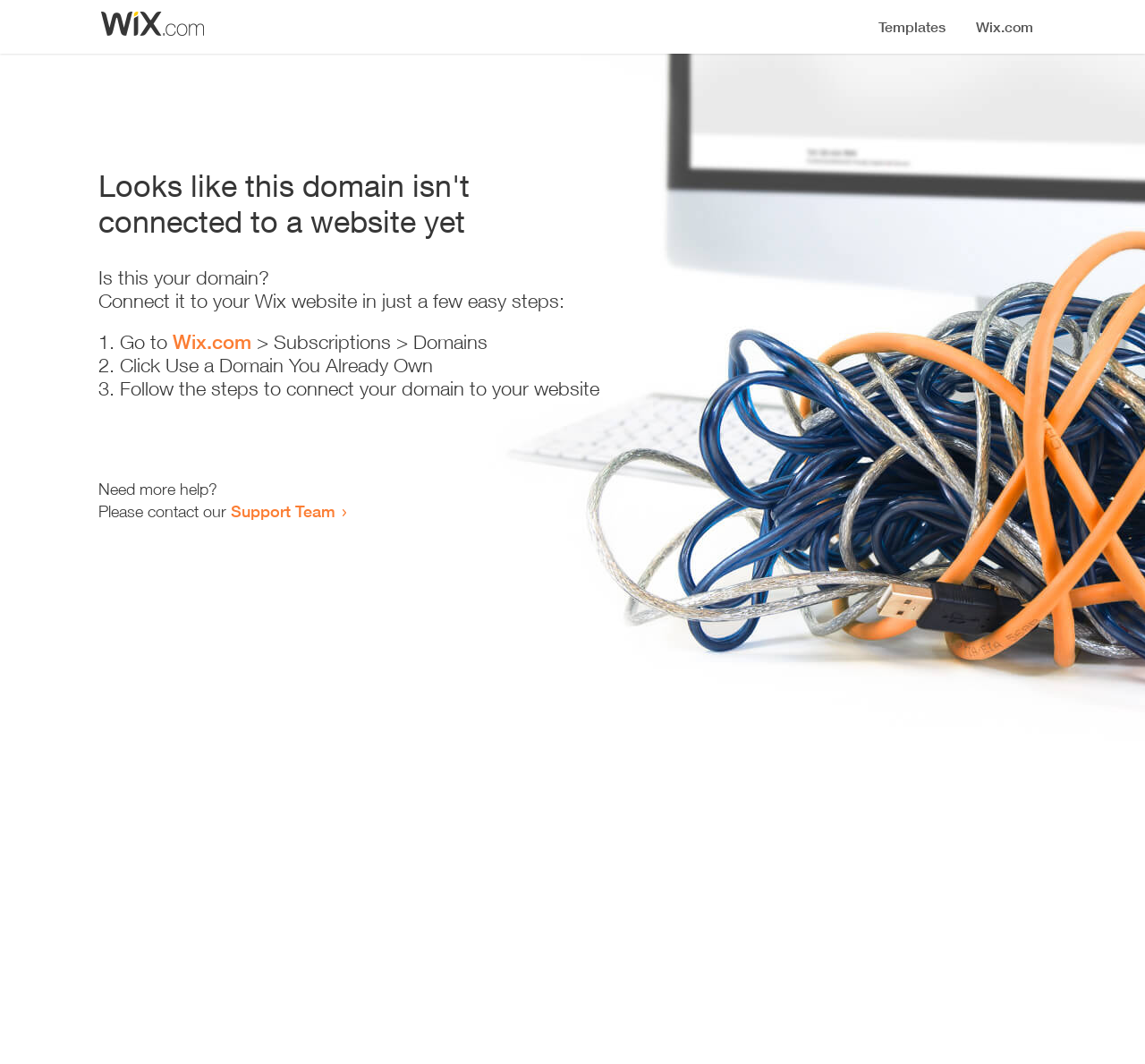Generate a thorough explanation of the webpage's elements.

The webpage appears to be an error page, indicating that a domain is not connected to a website yet. At the top, there is a small image, likely a logo or icon. Below the image, a prominent heading reads "Looks like this domain isn't connected to a website yet". 

Underneath the heading, a series of instructions are provided to connect the domain to a Wix website. The instructions are divided into three steps, each marked with a numbered list marker (1., 2., and 3.). The first step involves going to Wix.com, followed by navigating to Subscriptions and then Domains. The second step is to click "Use a Domain You Already Own", and the third step is to follow the instructions to connect the domain to the website.

At the bottom of the page, there is a section offering additional help, with a message "Need more help?" followed by an invitation to contact the Support Team, which is a clickable link.